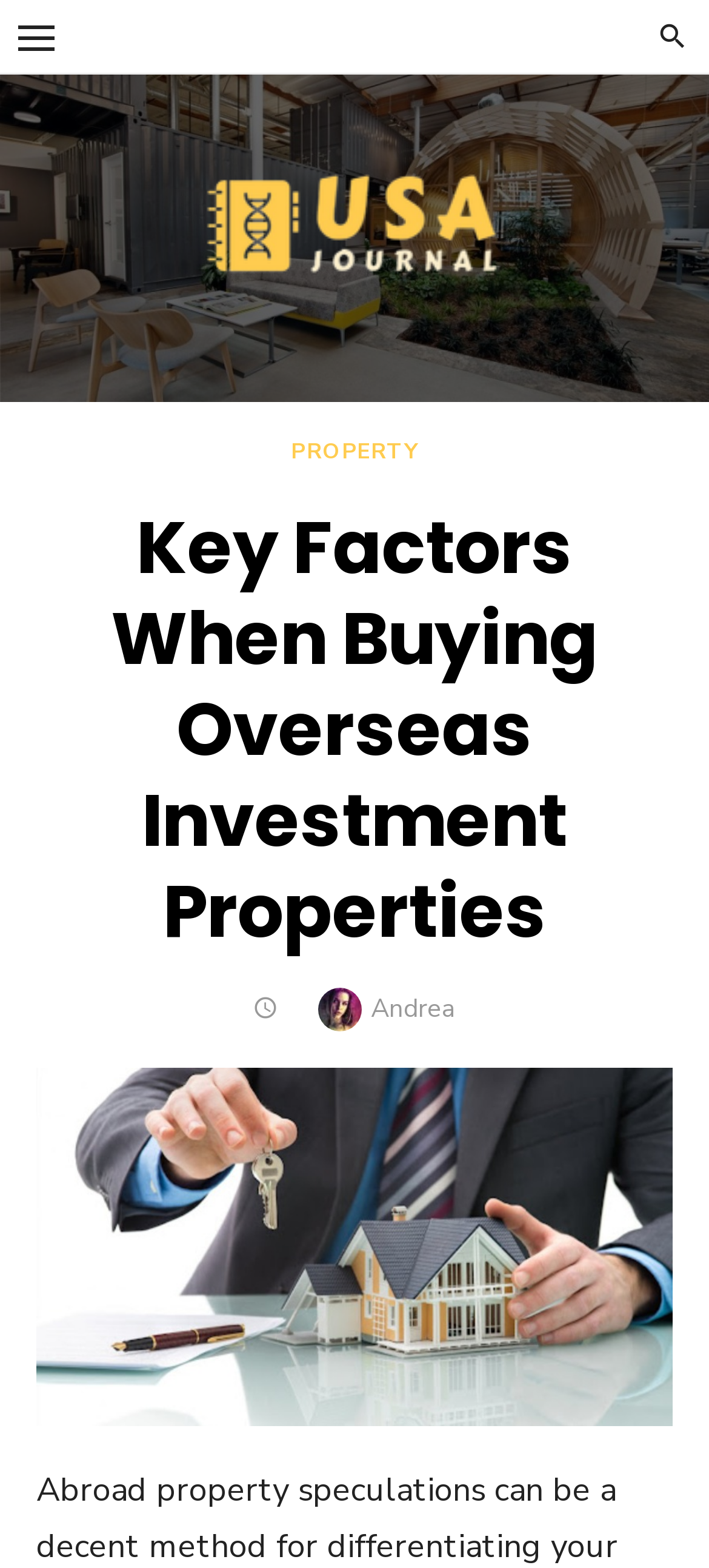What is the position of the article title?
Provide a thorough and detailed answer to the question.

I found the answer by analyzing the bounding box coordinates of the elements, where I saw that the article title has a y1 coordinate of 0.32, which is below the header section.